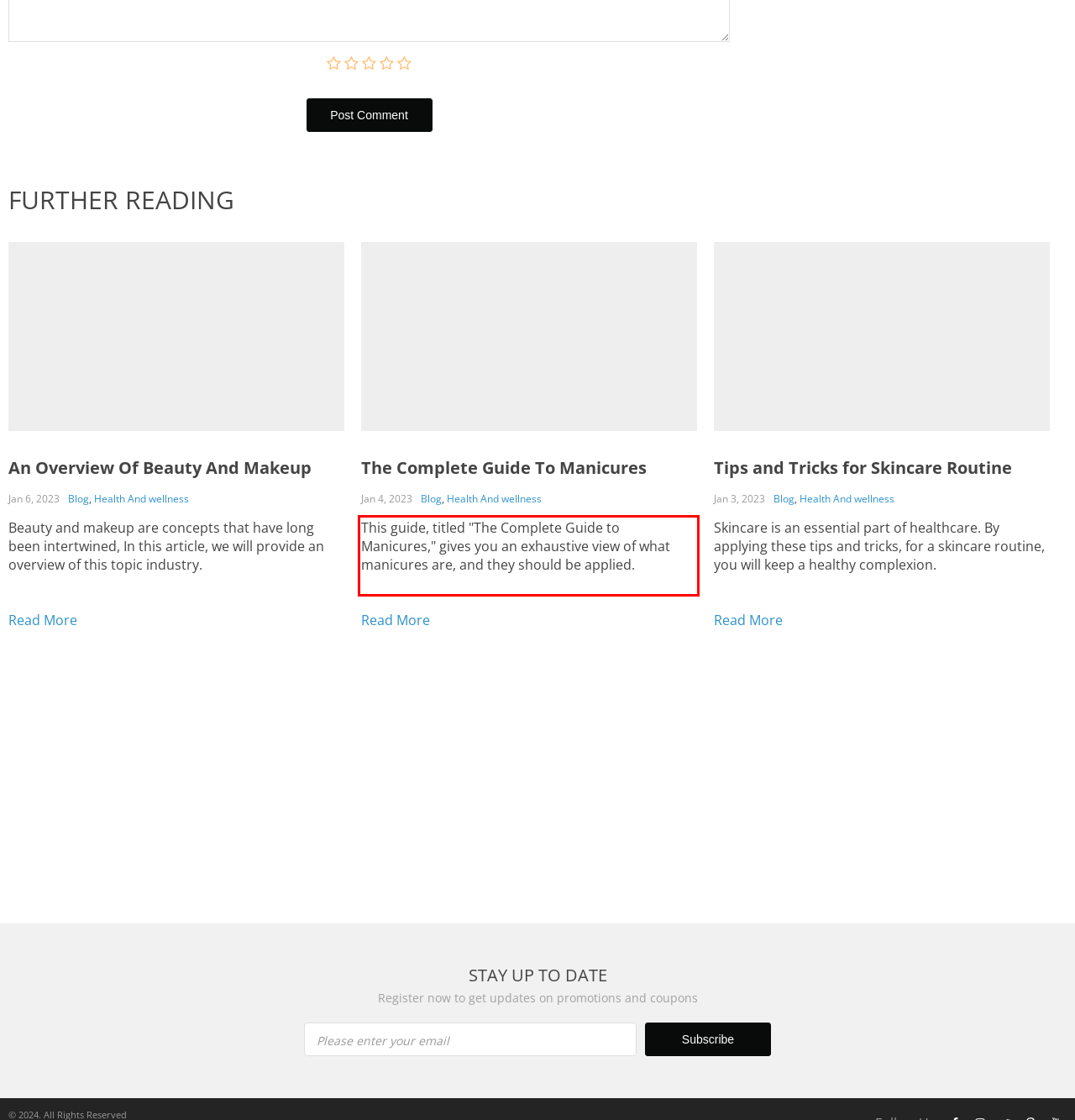You are given a screenshot showing a webpage with a red bounding box. Perform OCR to capture the text within the red bounding box.

This guide, titled "The Complete Guide to Manicures," gives you an exhaustive view of what manicures are, and they should be applied.